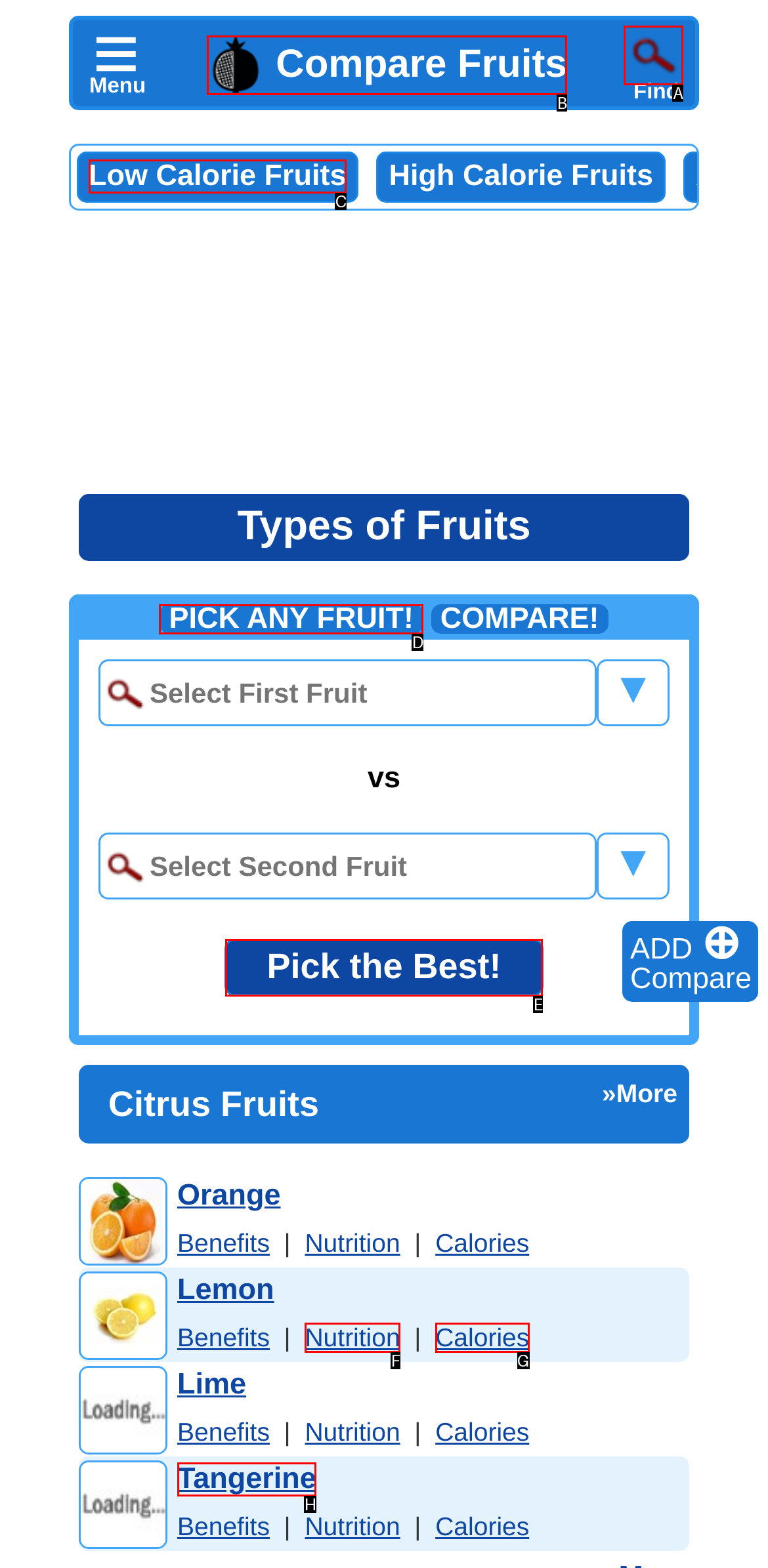Determine which HTML element fits the description: name="ctl00$MC$Button_Compare" value="Pick the Best!". Answer with the letter corresponding to the correct choice.

E